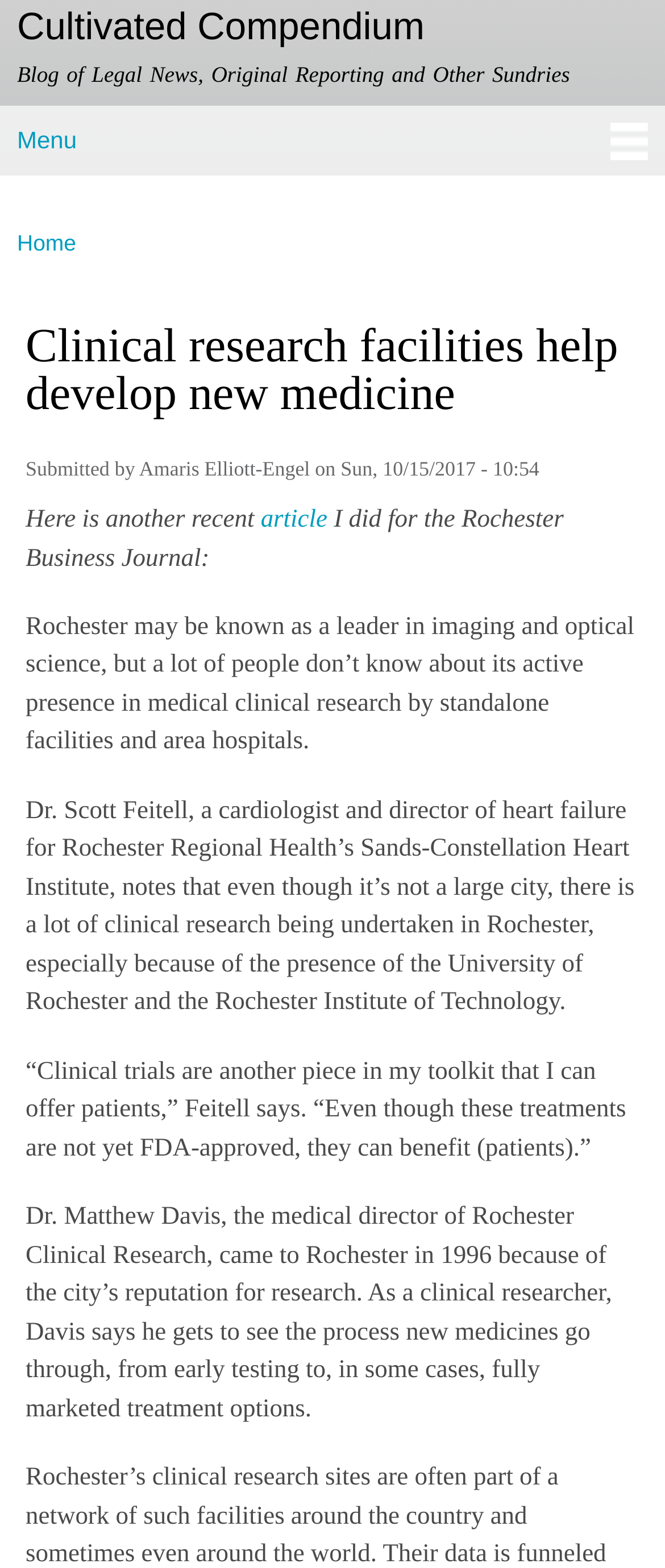Identify the title of the webpage and provide its text content.

Clinical research facilities help develop new medicine